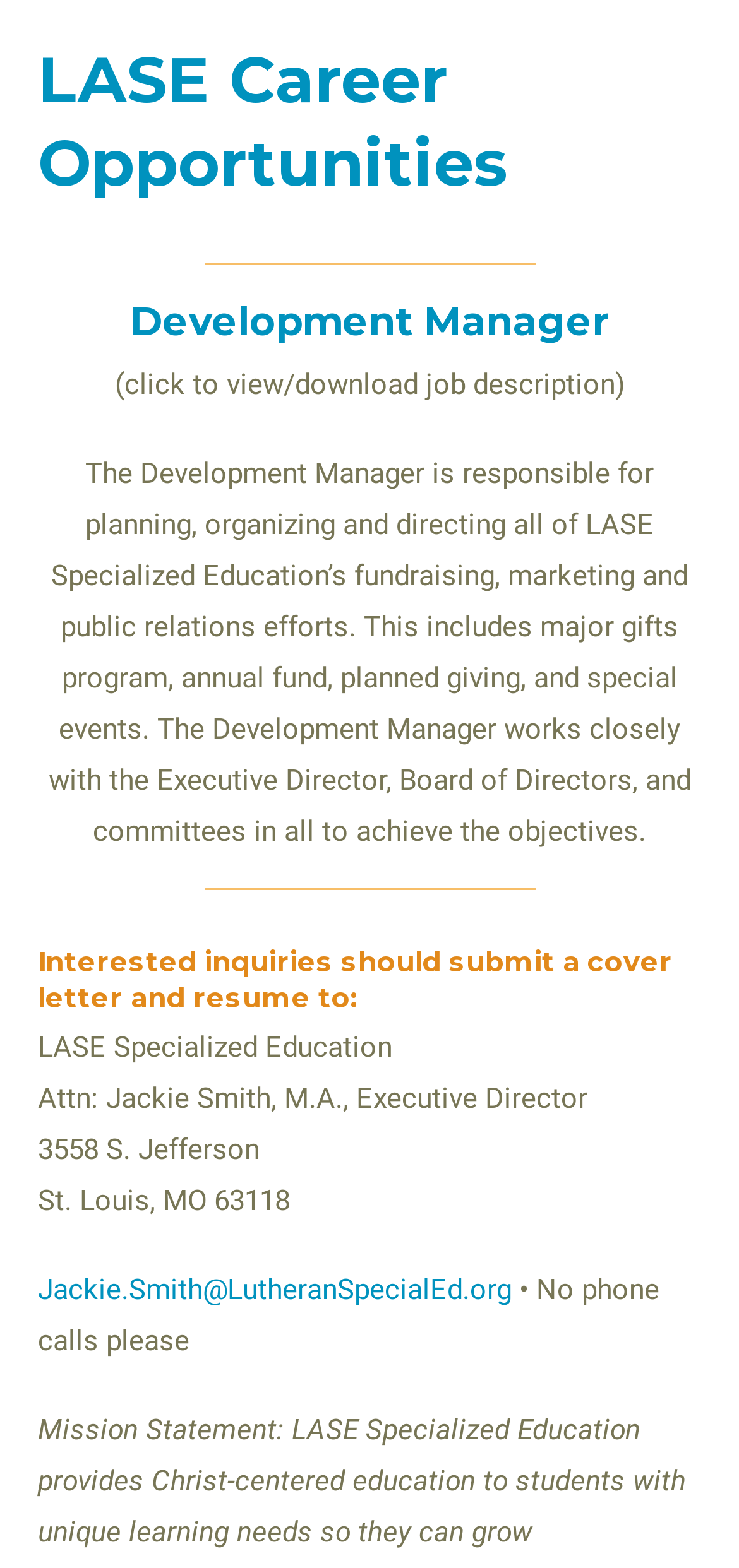Extract the bounding box coordinates of the UI element described by: "Jackie.Smith@LutheranSpecialEd.org". The coordinates should include four float numbers ranging from 0 to 1, e.g., [left, top, right, bottom].

[0.051, 0.812, 0.692, 0.833]